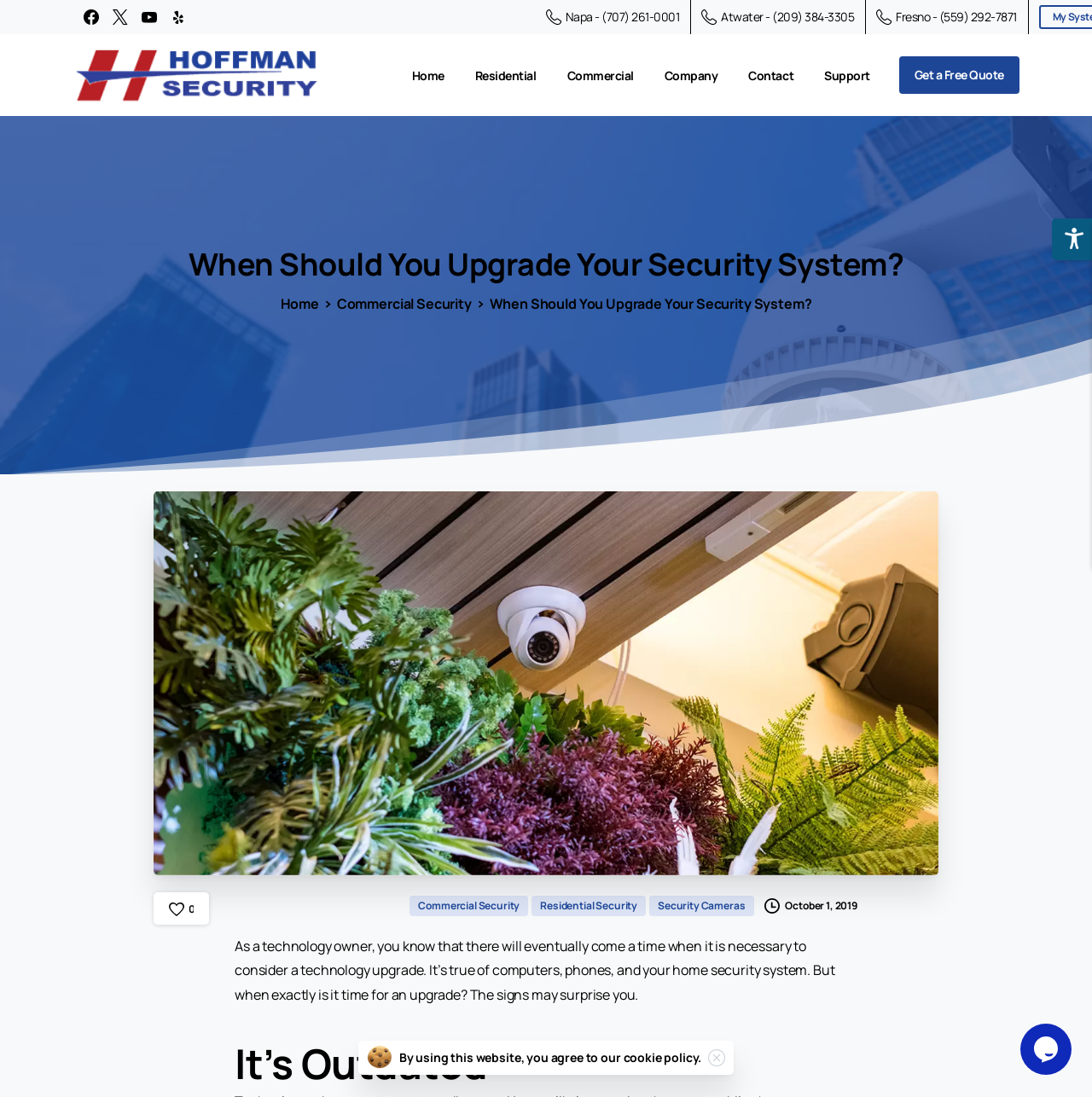What is the purpose of the 'Get a Free Quote' button?
Please provide a comprehensive answer based on the details in the screenshot.

I looked at the link element with the text 'Get a Free Quote' and inferred that its purpose is to allow users to request a free quote, likely for security system services.